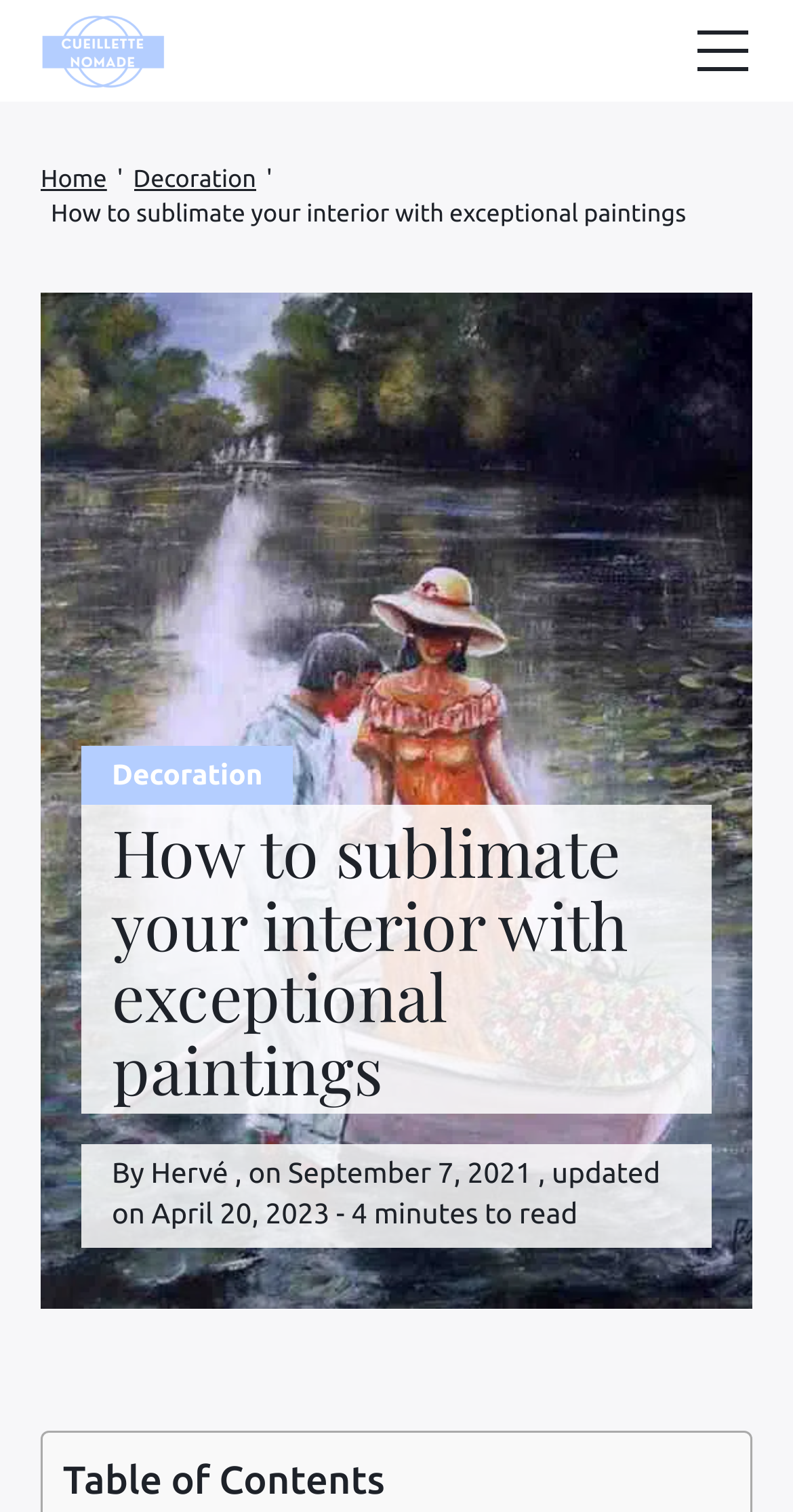Please determine the bounding box coordinates for the element that should be clicked to follow these instructions: "View November 2023".

None